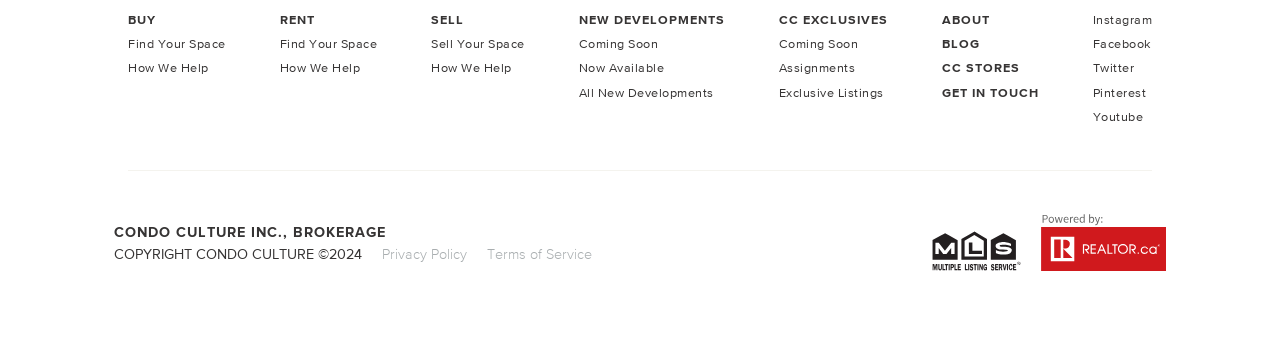How can users get in touch? Using the information from the screenshot, answer with a single word or phrase.

Get in Touch button